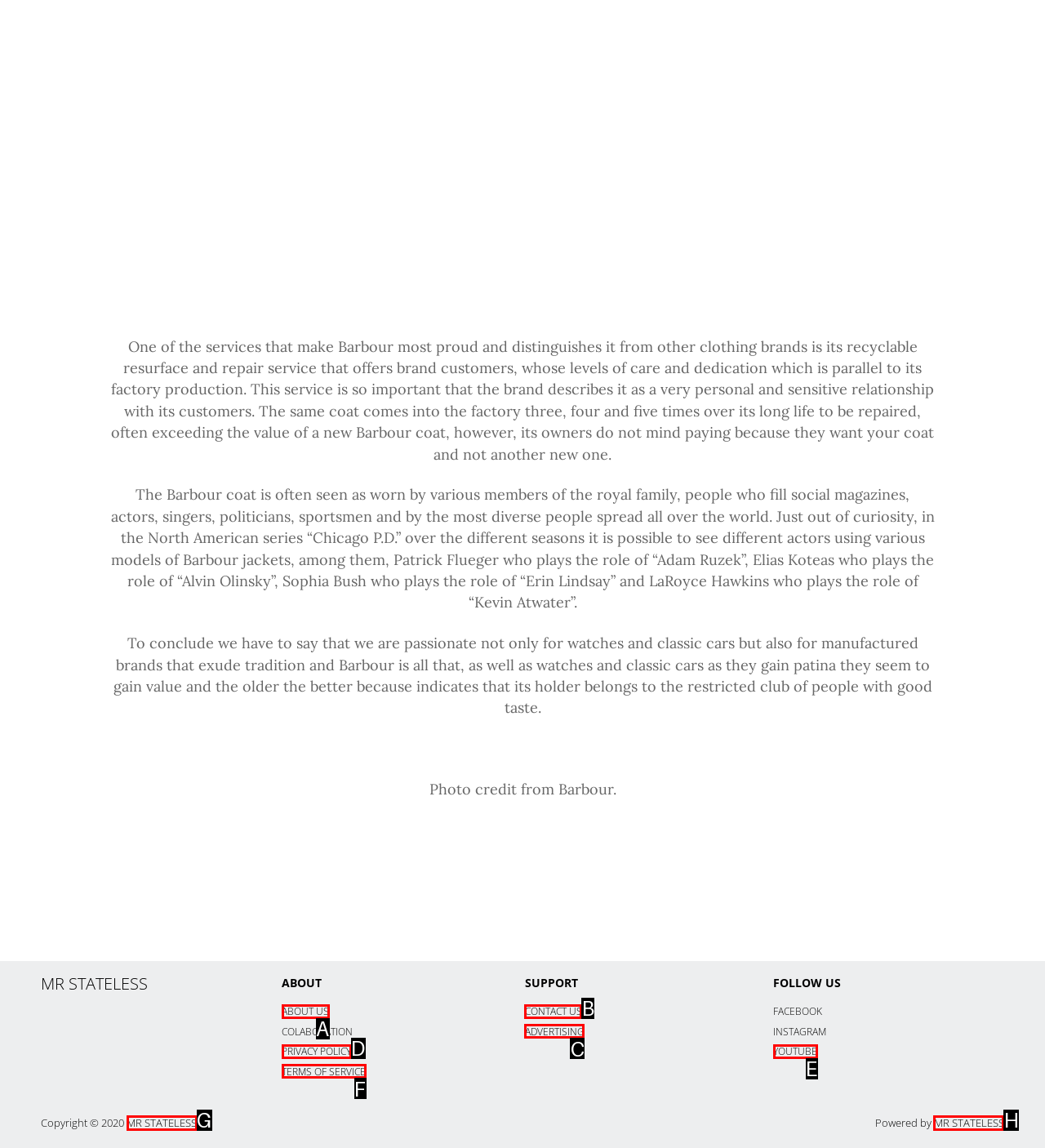Select the letter that aligns with the description: News. Answer with the letter of the selected option directly.

None